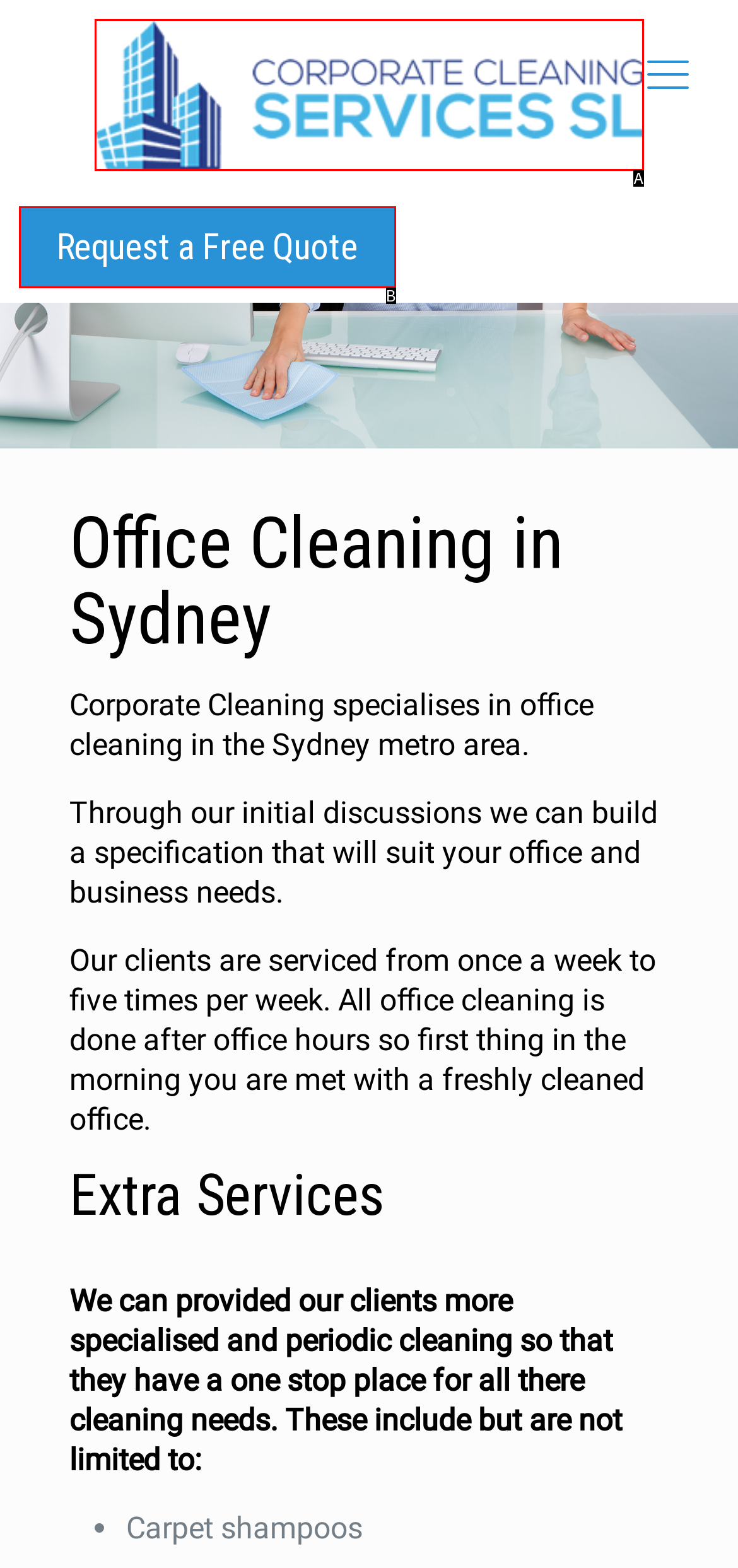Pick the option that best fits the description: Request a Free Quote. Reply with the letter of the matching option directly.

B